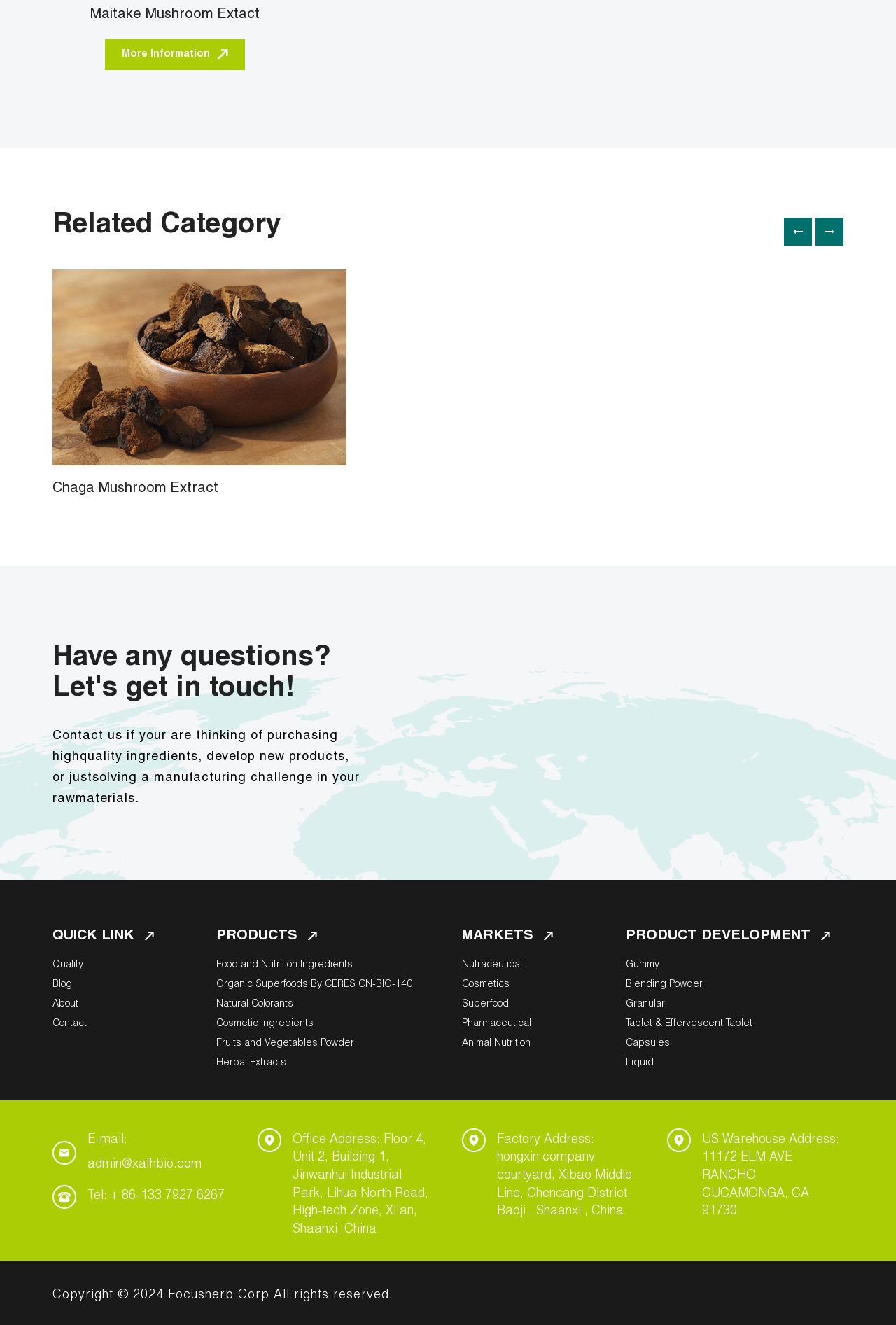Specify the bounding box coordinates for the region that must be clicked to perform the given instruction: "Learn more about Chaga Mushroom Extract".

[0.059, 0.203, 0.387, 0.351]